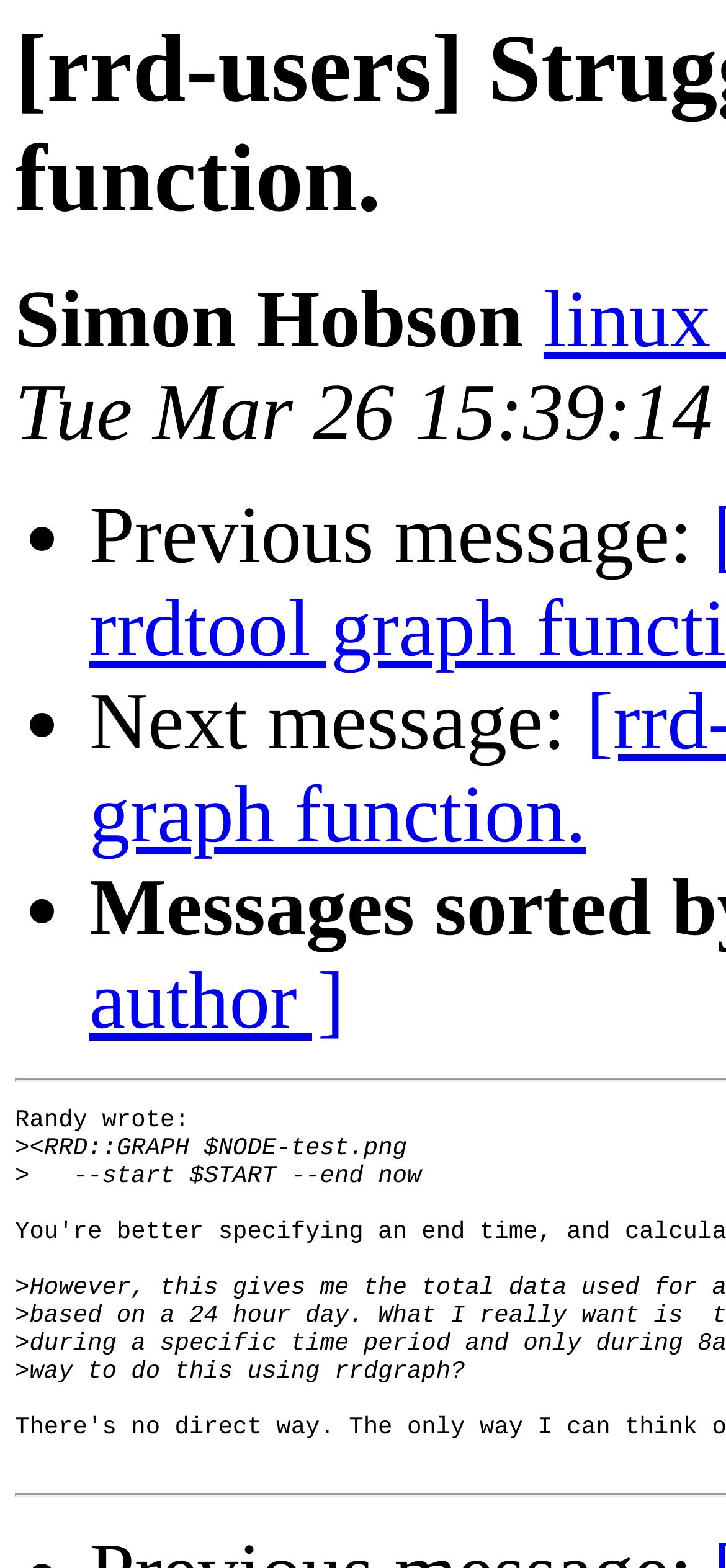What is the name of the image file?
From the screenshot, supply a one-word or short-phrase answer.

NODE-test.png